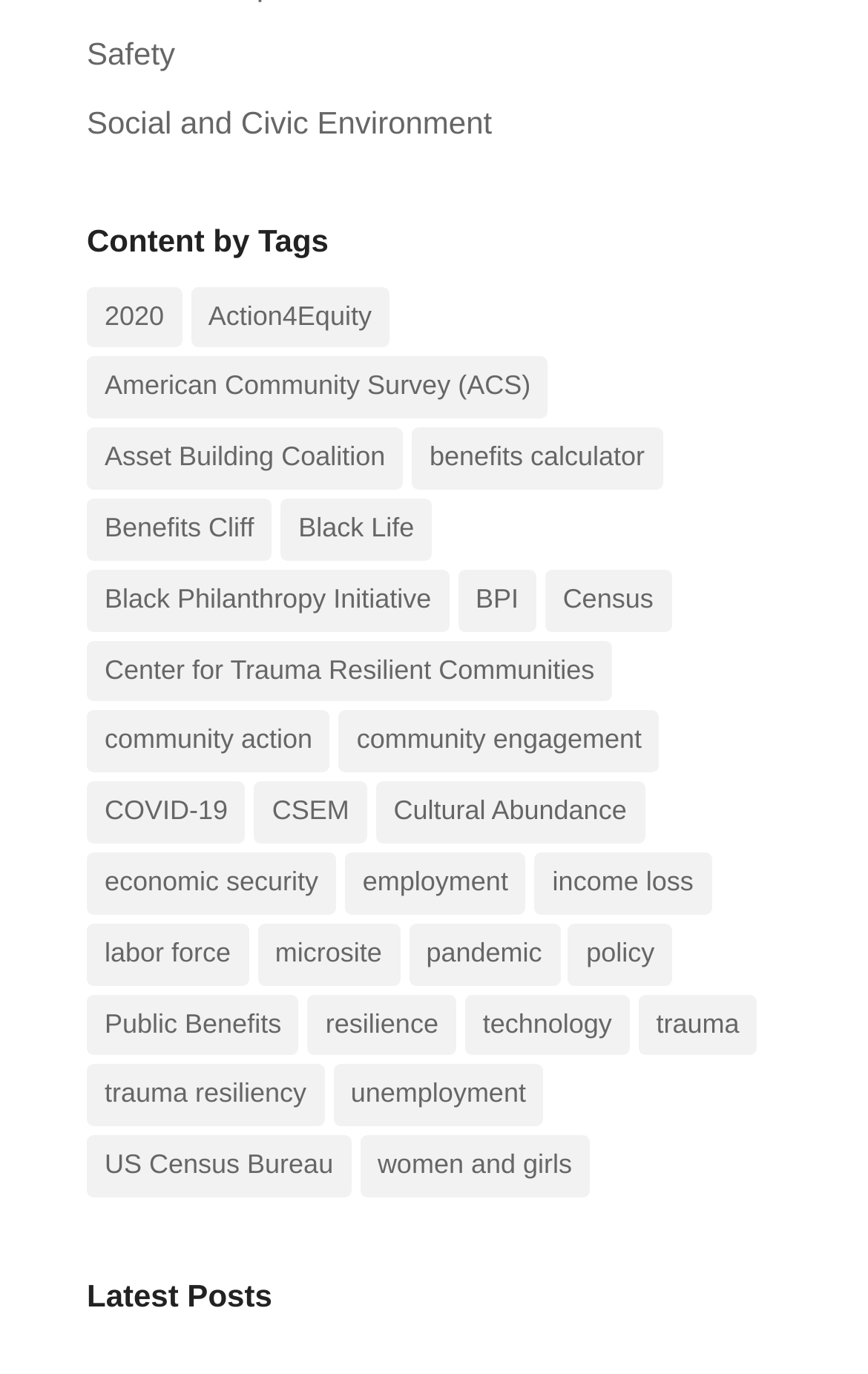Could you please study the image and provide a detailed answer to the question:
How many items are related to COVID-19?

I found a link called 'COVID-19' under the 'Content by Tags' heading, and it has '(3 items)' in parentheses, indicating that there are 3 items related to COVID-19.